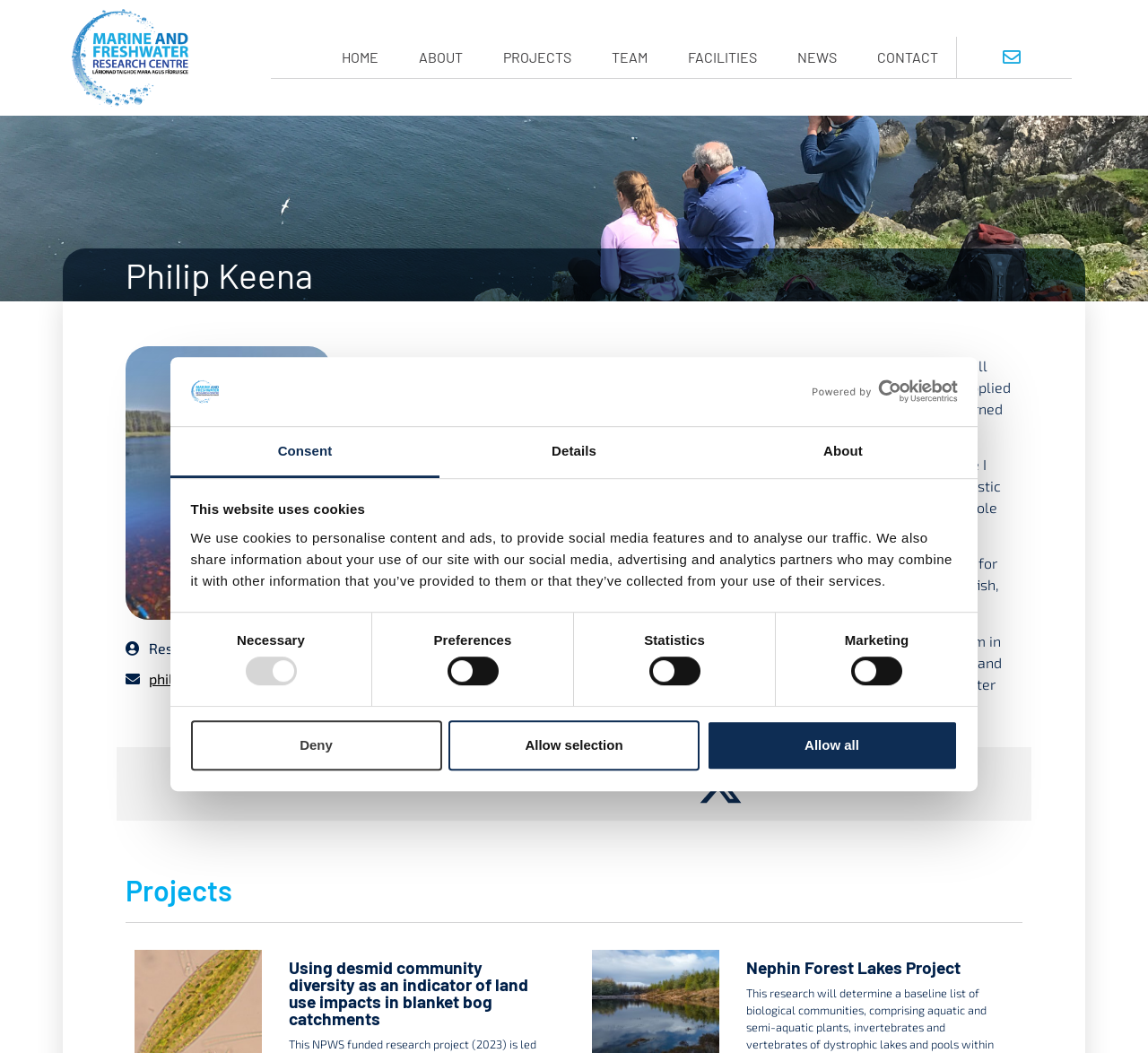Ascertain the bounding box coordinates for the UI element detailed here: "Facilities". The coordinates should be provided as [left, top, right, bottom] with each value being a float between 0 and 1.

[0.584, 0.035, 0.675, 0.074]